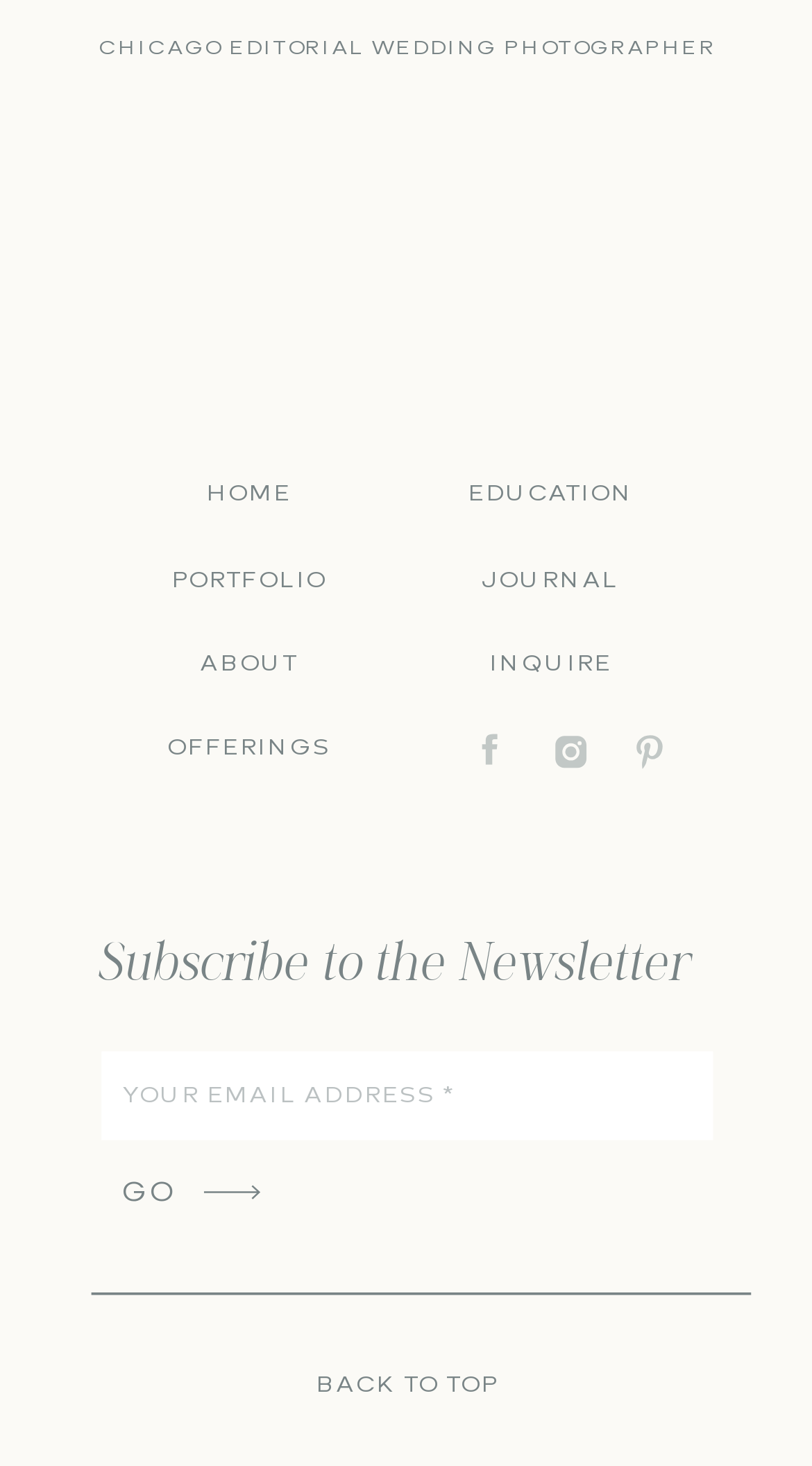Determine the bounding box coordinates of the target area to click to execute the following instruction: "Go to the 'PORTFOLIO' page."

[0.147, 0.381, 0.466, 0.411]